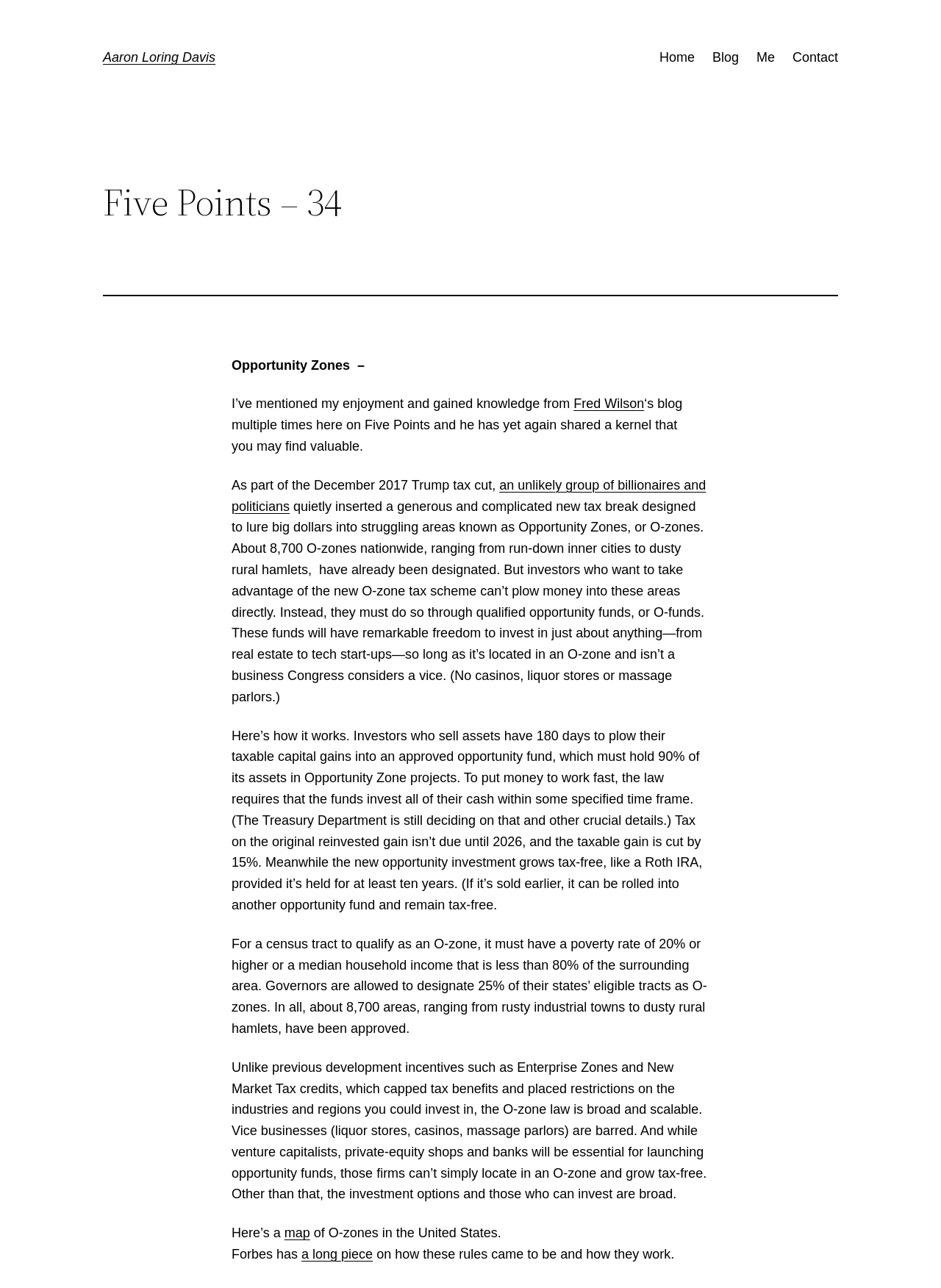Locate the primary heading on the webpage and return its text.

Aaron Loring Davis